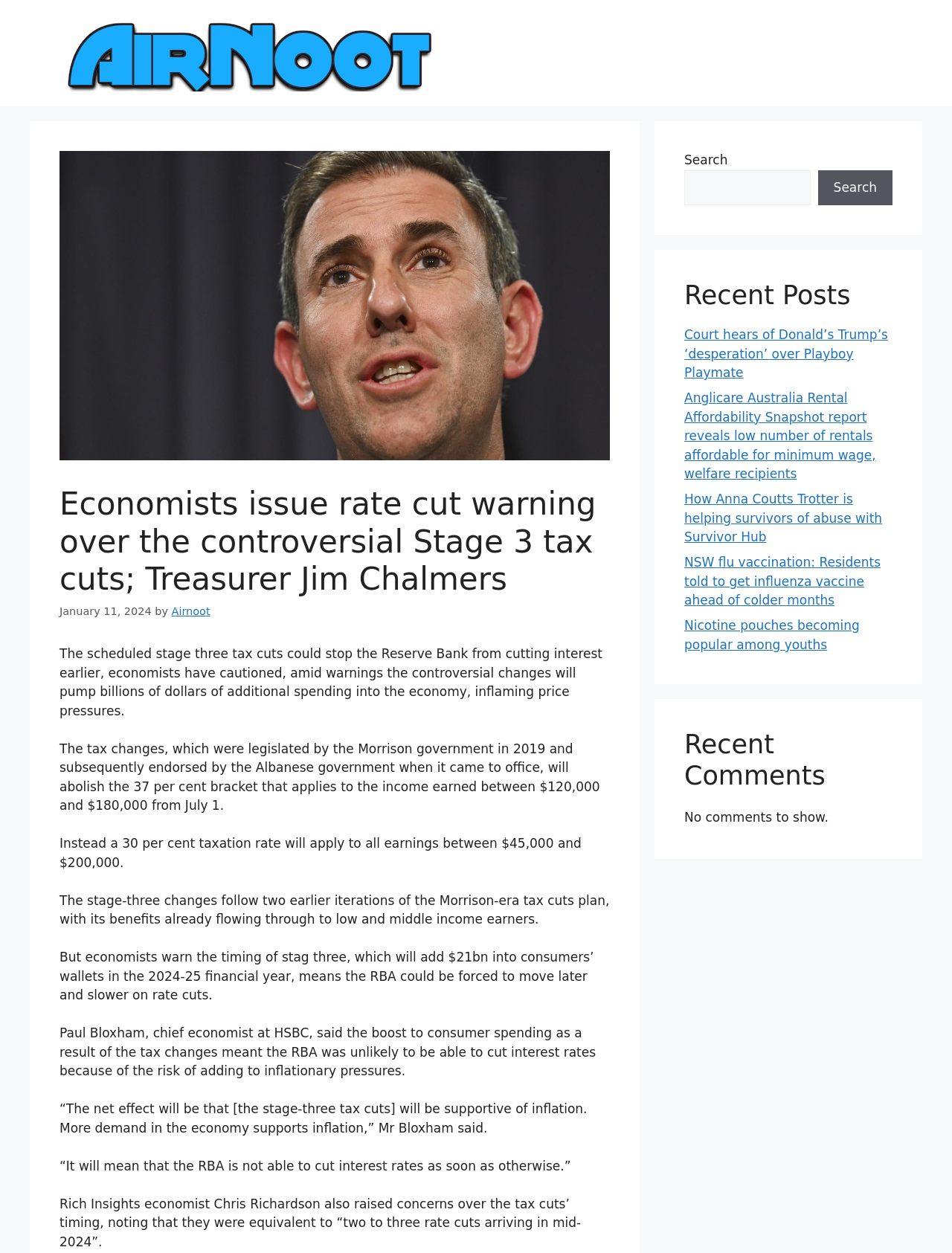Please locate the bounding box coordinates of the region I need to click to follow this instruction: "Search for something".

[0.719, 0.136, 0.851, 0.164]